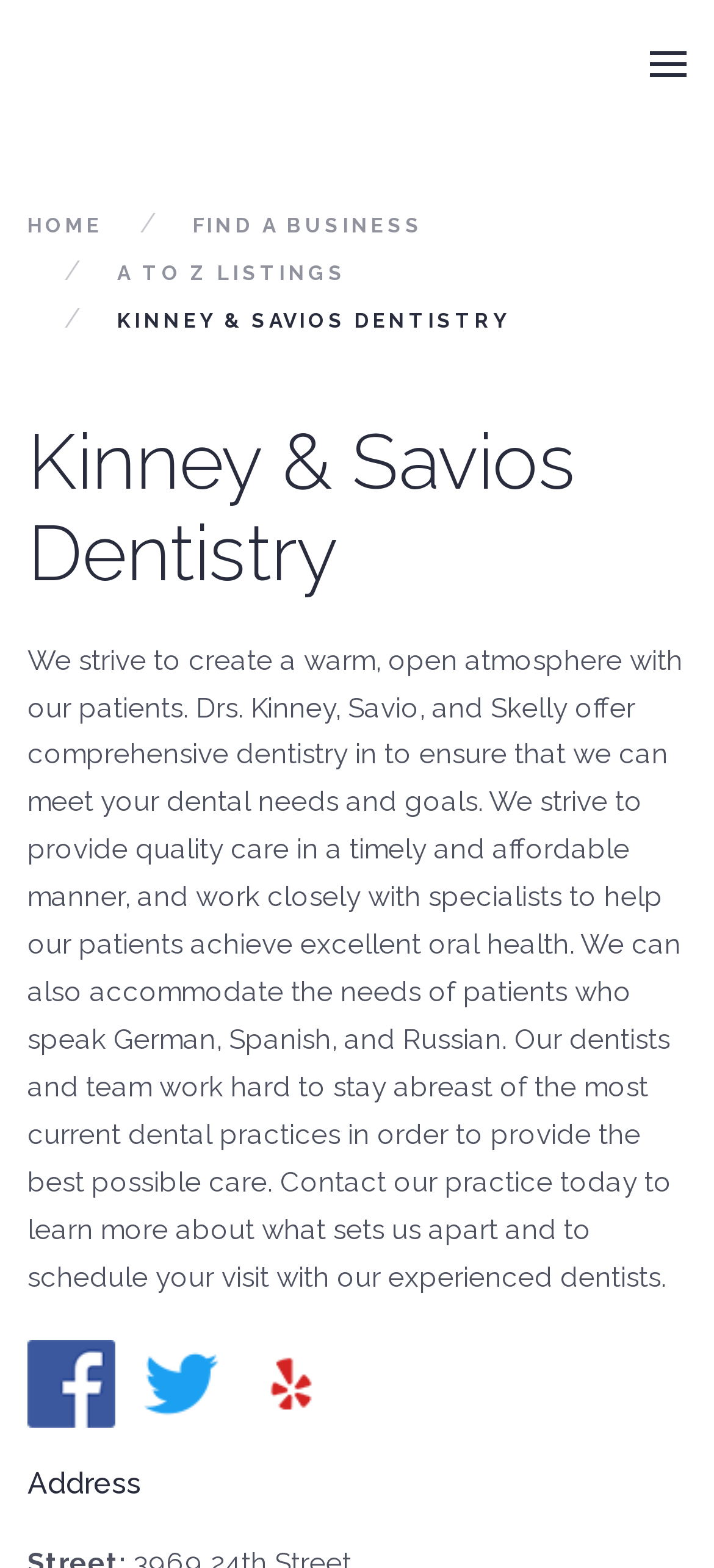What languages do the dentists speak?
Answer the question with a detailed and thorough explanation.

I found the answer by reading the static text element that mentions the languages spoken by the dentists, which are German, Spanish, and Russian.